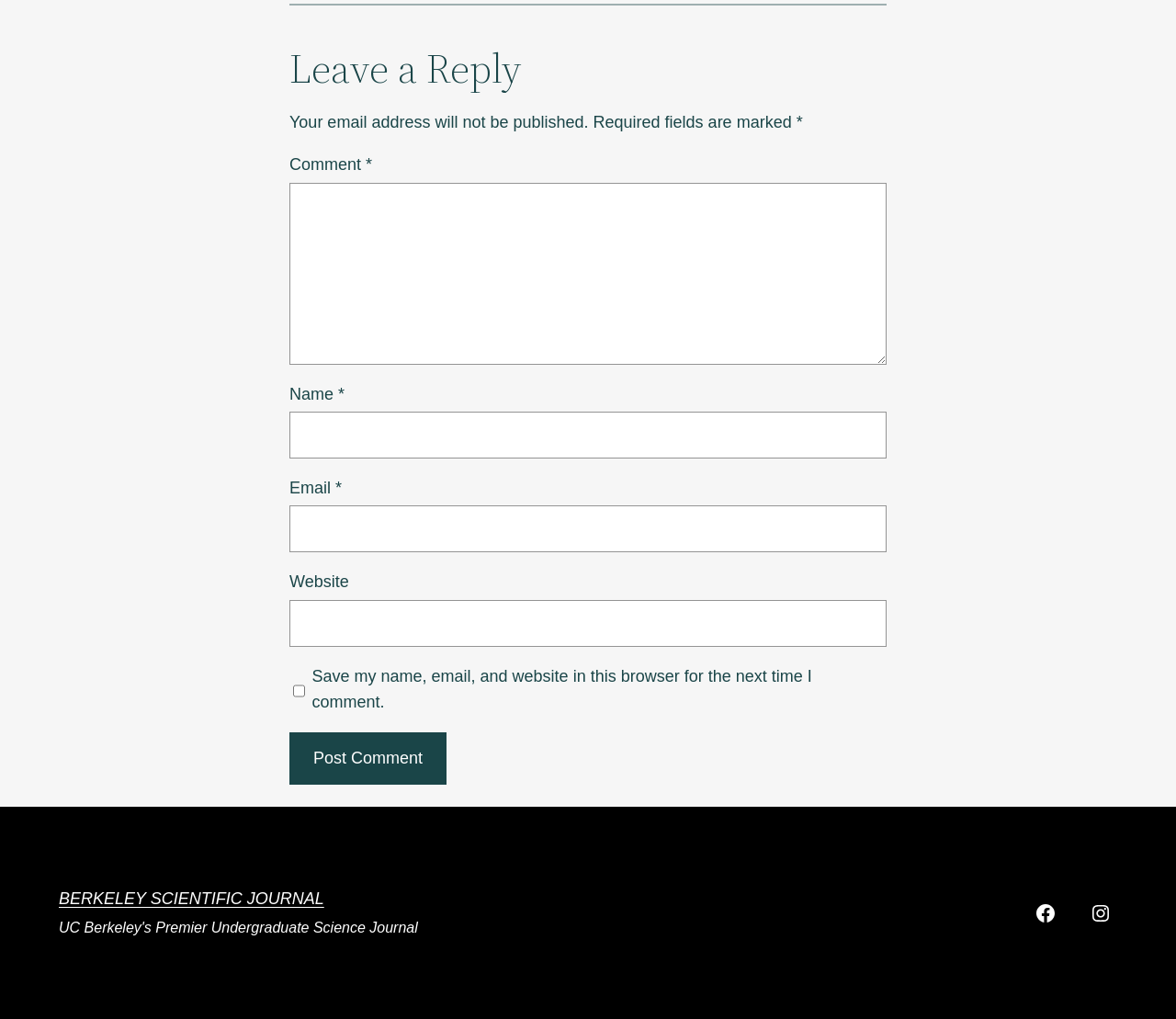Predict the bounding box coordinates of the UI element that matches this description: "parent_node: Email * aria-describedby="email-notes" name="email"". The coordinates should be in the format [left, top, right, bottom] with each value between 0 and 1.

[0.246, 0.496, 0.754, 0.542]